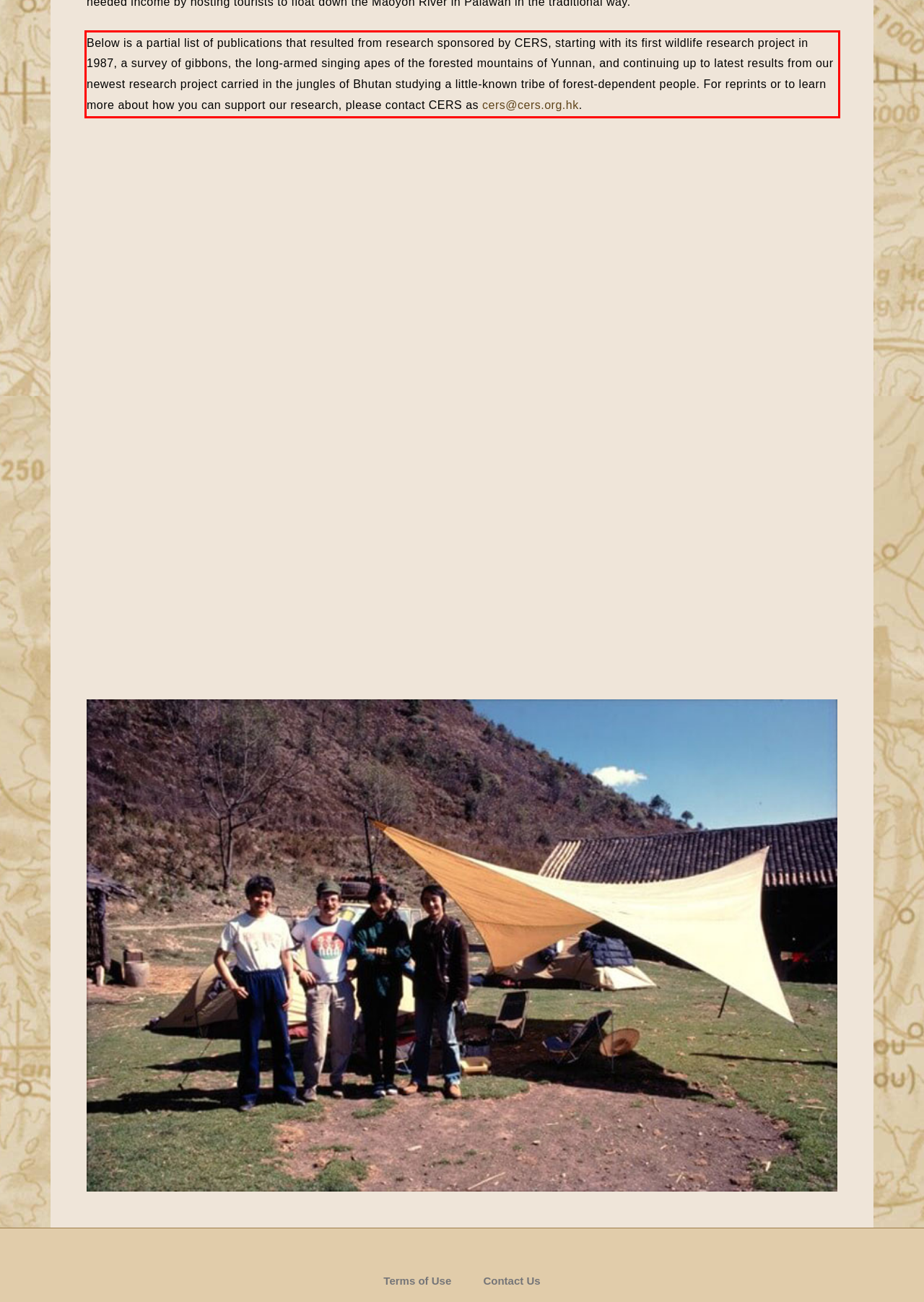You are given a screenshot of a webpage with a UI element highlighted by a red bounding box. Please perform OCR on the text content within this red bounding box.

Below is a partial list of publications that resulted from research sponsored by CERS, starting with its first wildlife research project in 1987, a survey of gibbons, the long-armed singing apes of the forested mountains of Yunnan, and continuing up to latest results from our newest research project carried in the jungles of Bhutan studying a little-known tribe of forest-dependent people. For reprints or to learn more about how you can support our research, please contact CERS as cers@cers.org.hk.